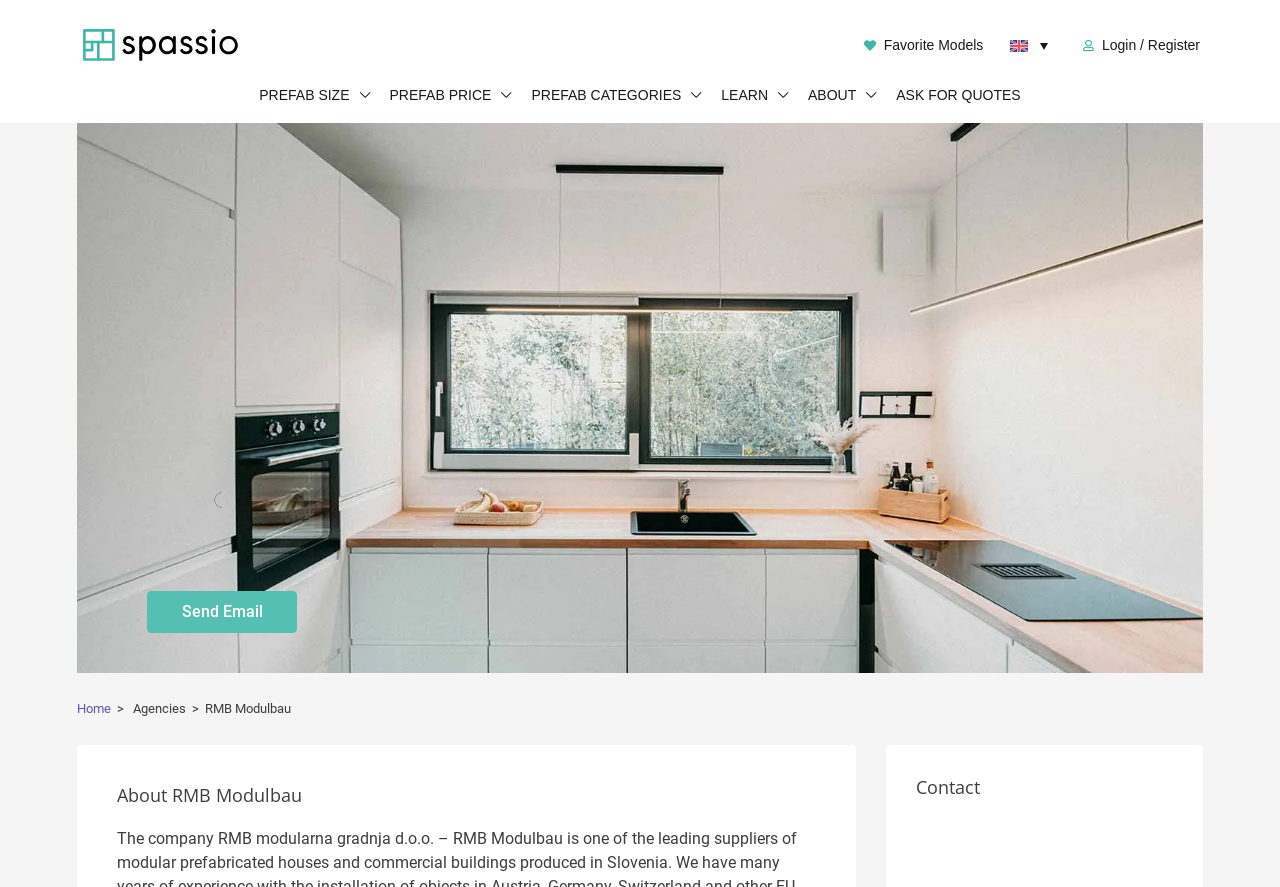Can you find the bounding box coordinates for the element that needs to be clicked to execute this instruction: "Go to the home page"? The coordinates should be given as four float numbers between 0 and 1, i.e., [left, top, right, bottom].

[0.06, 0.786, 0.087, 0.813]